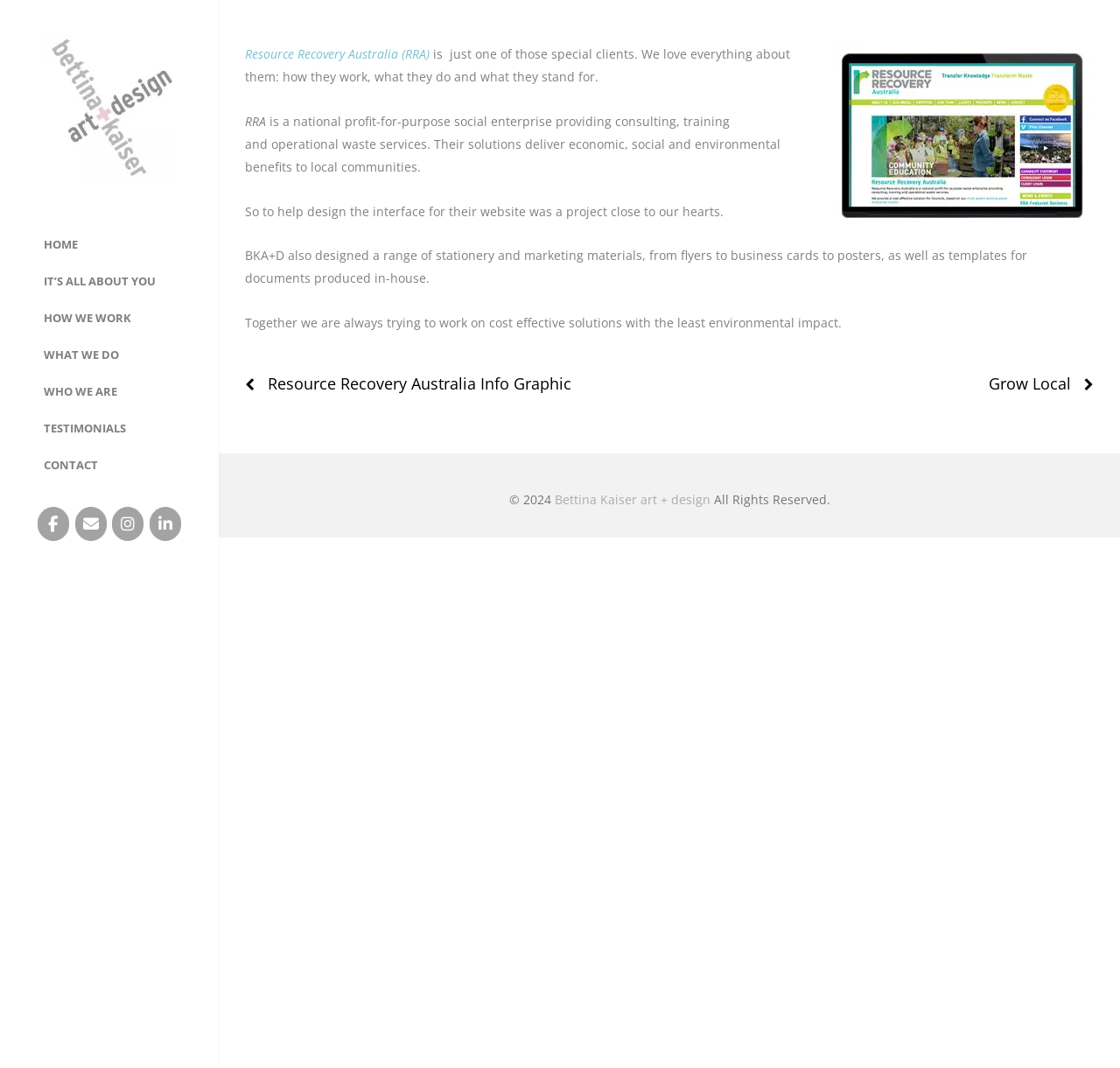Indicate the bounding box coordinates of the element that needs to be clicked to satisfy the following instruction: "go to home page". The coordinates should be four float numbers between 0 and 1, i.e., [left, top, right, bottom].

None